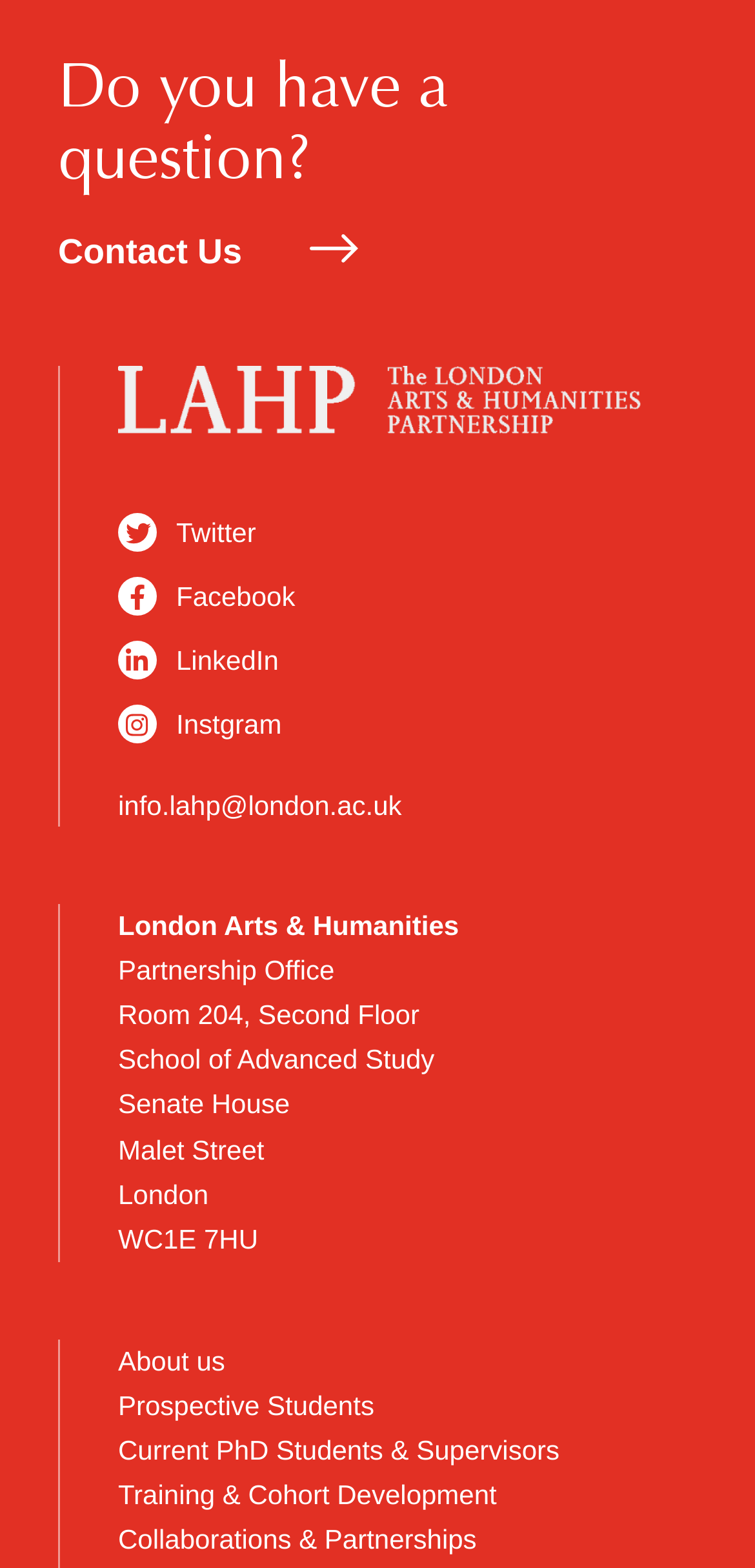Respond with a single word or short phrase to the following question: 
What is the organization's name?

London Arts & Humanities Partnership